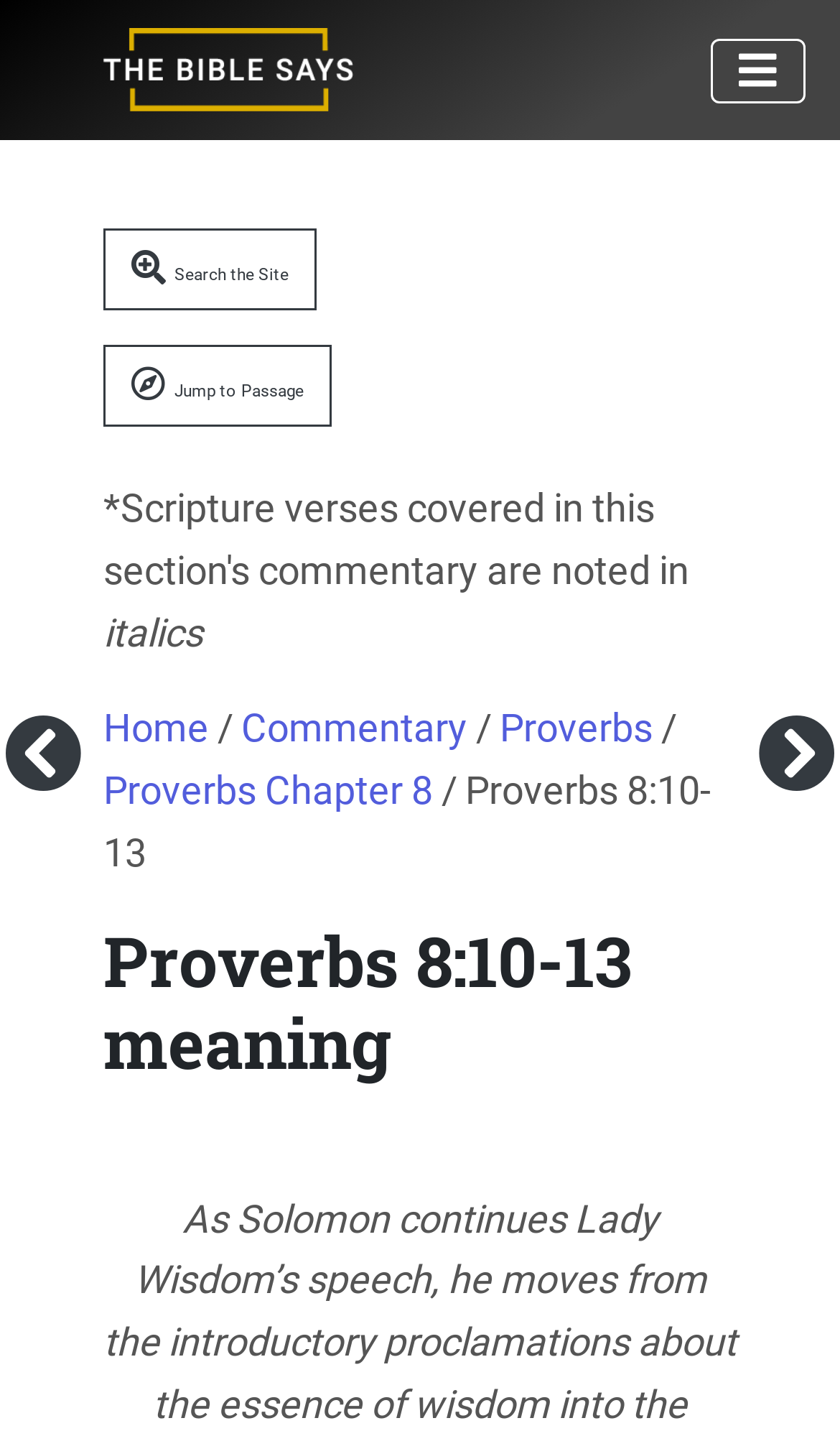Identify the webpage's primary heading and generate its text.

Proverbs 8:10-13 meaning